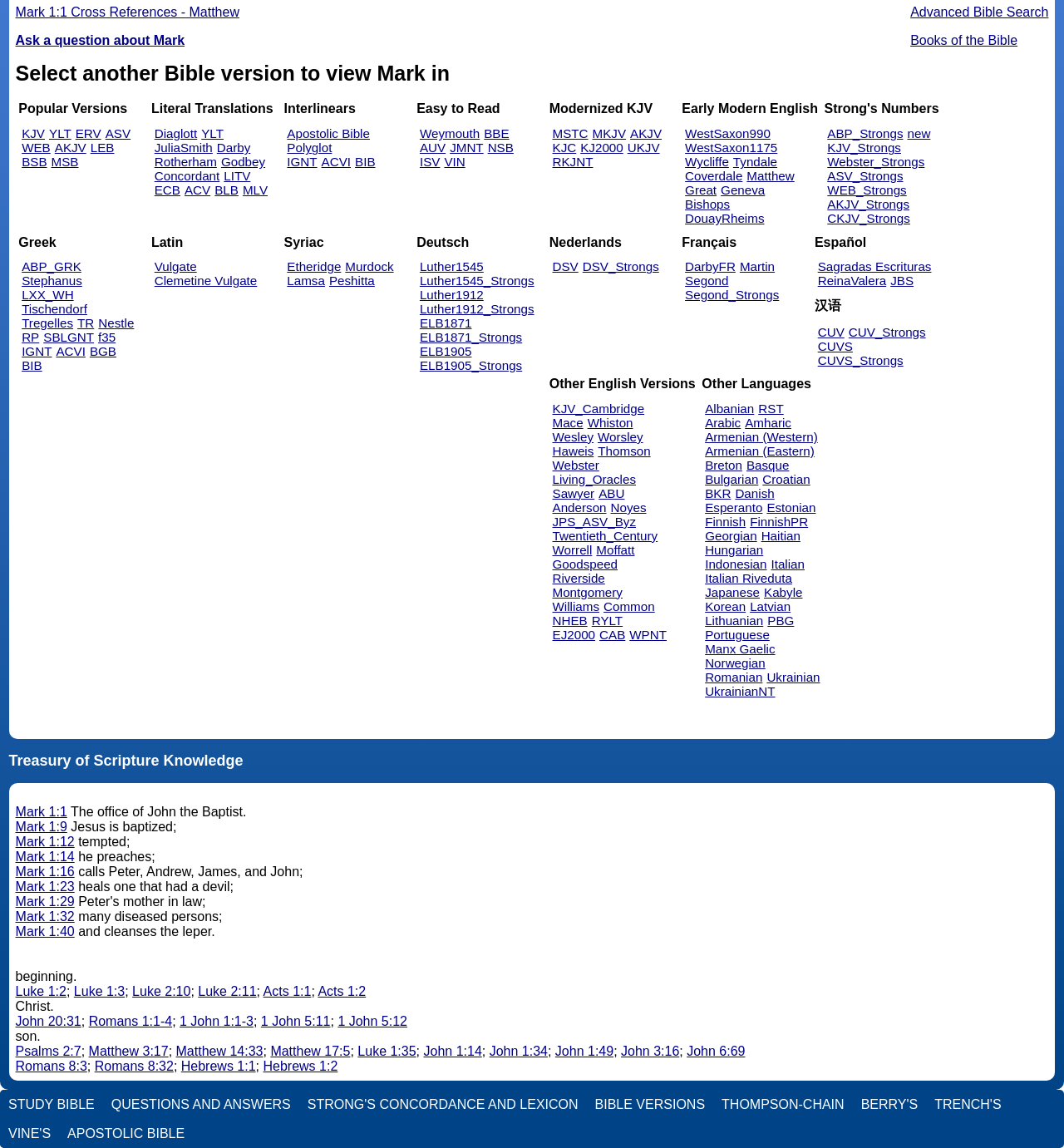Determine the bounding box coordinates of the clickable area required to perform the following instruction: "Read about 'What We’re Talking About'". The coordinates should be represented as four float numbers between 0 and 1: [left, top, right, bottom].

None